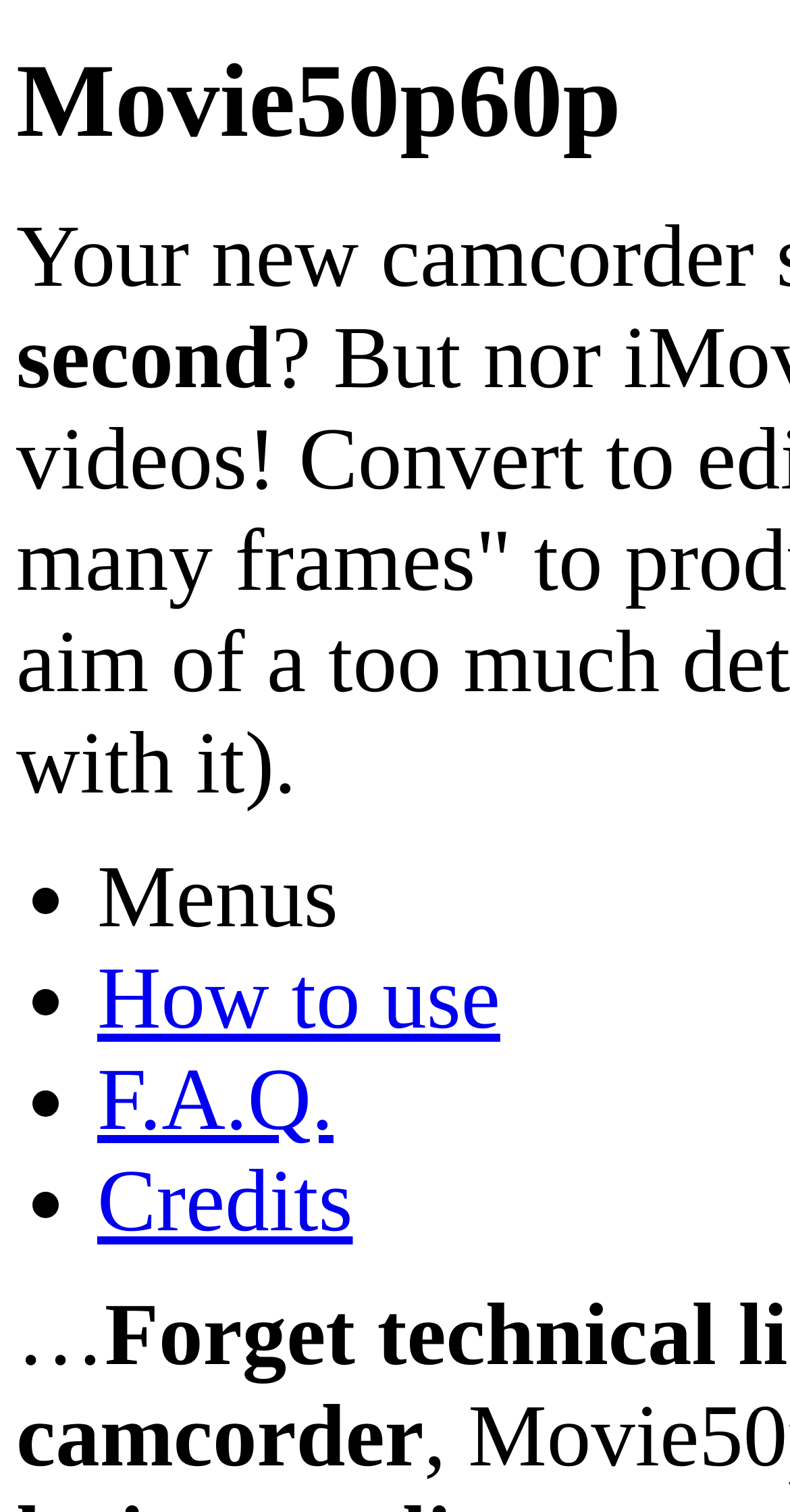Provide the bounding box coordinates of the HTML element described by the text: "How to use".

[0.123, 0.629, 0.633, 0.693]